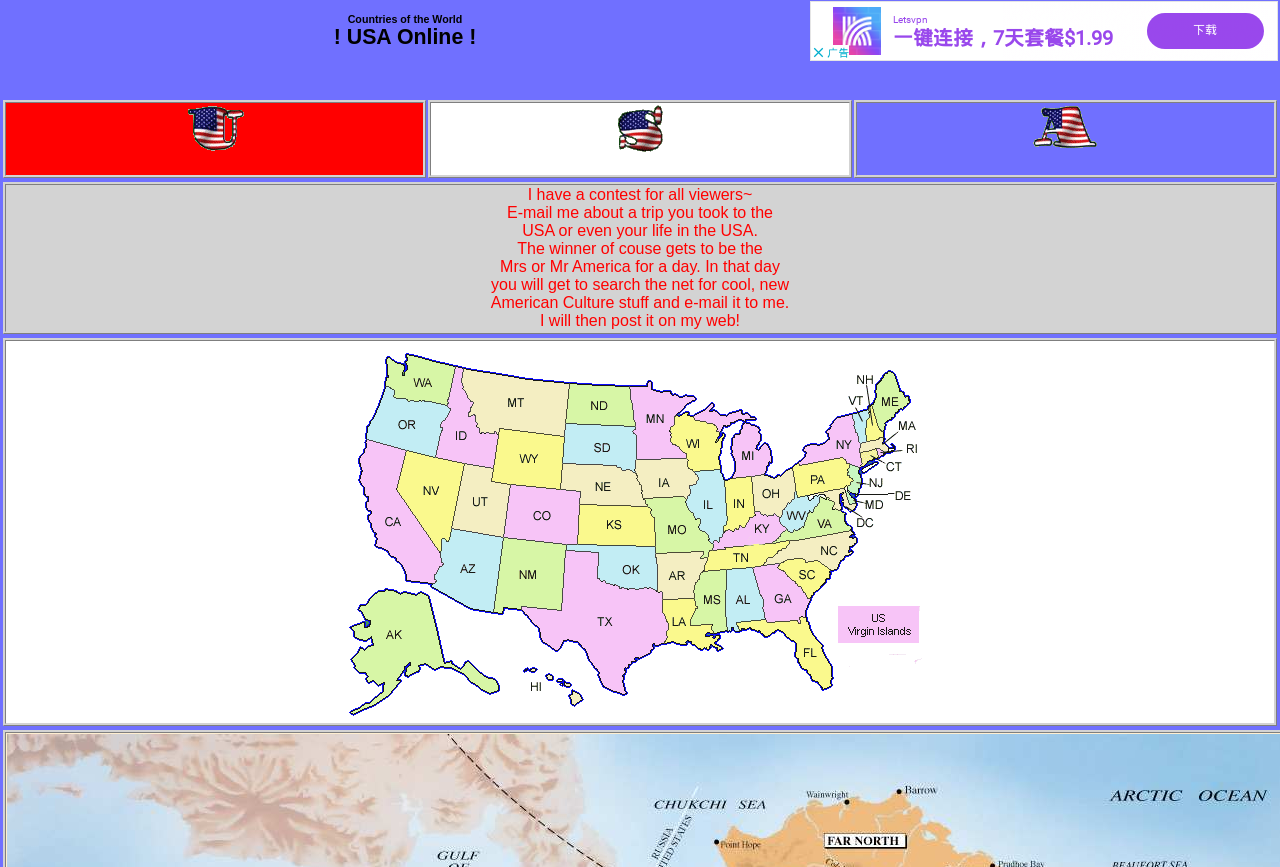Use a single word or phrase to answer the following:
What is the contest about?

Trip to USA or life in USA